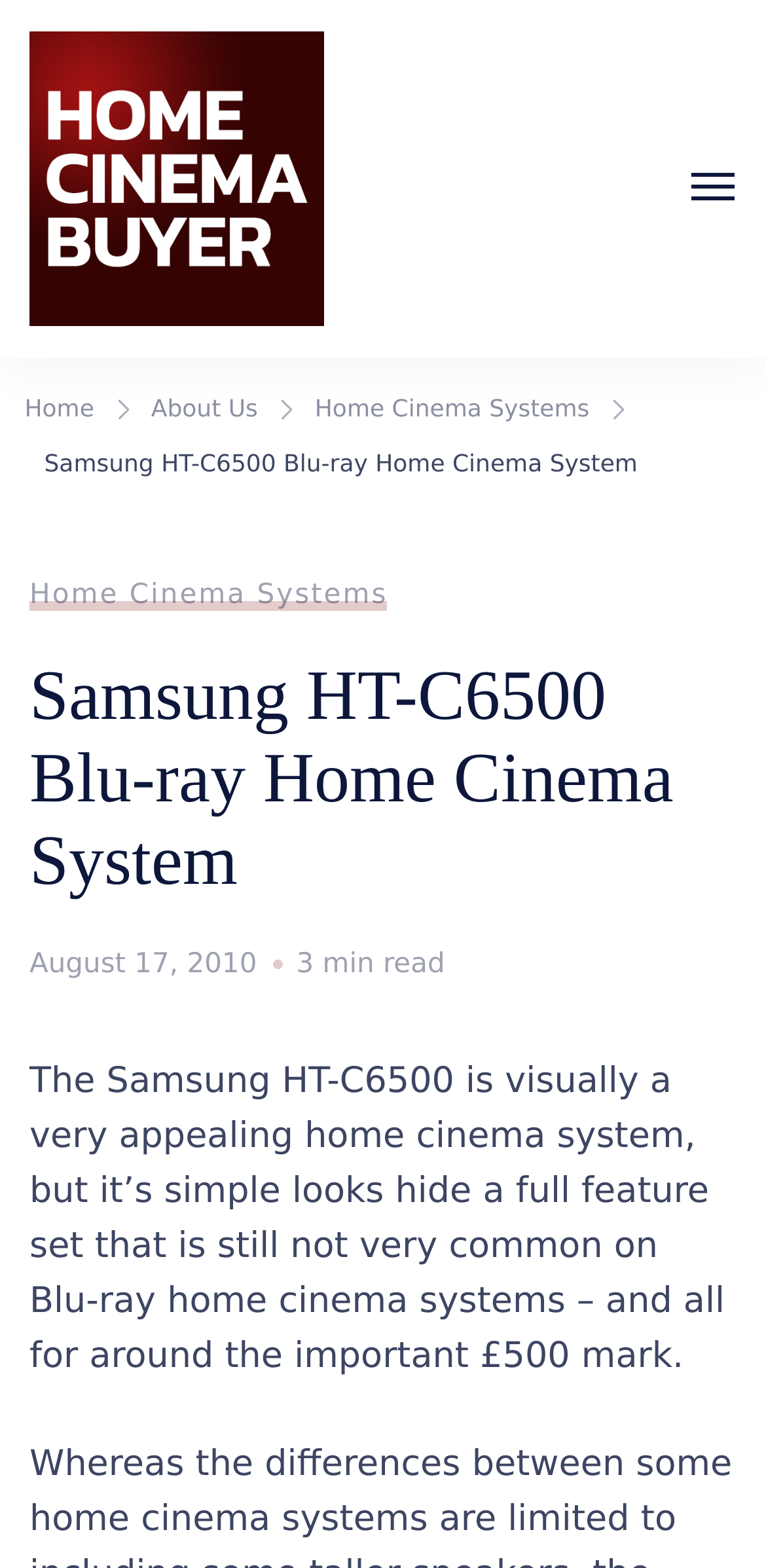Create a full and detailed caption for the entire webpage.

The webpage is about the Samsung HT-C6500 Blu-ray Home Cinema System. At the top left, there is a link to "Home Cinema Buyer" accompanied by an image, and another link to the same destination is located at the top right. Below these links, there is a static text "Bring entertainment home". 

On the top right corner, there is a button labeled "Open" with an image. Below this button, there are four links: "Home", "About Us", "Home Cinema Systems", and "Samsung HT-C6500 Blu-ray Home Cinema System". Each of these links has an accompanying image.

The main content of the webpage is about the Samsung HT-C6500 Blu-ray Home Cinema System. There is a header section that includes links to "Home Cinema Systems" and a heading with the product name. Below the header, there is a link to the publication date "August 17, 2010" and a static text indicating the reading time "3 min read". 

The main text describes the product, stating that it is visually appealing and has a full feature set, all for around £500.